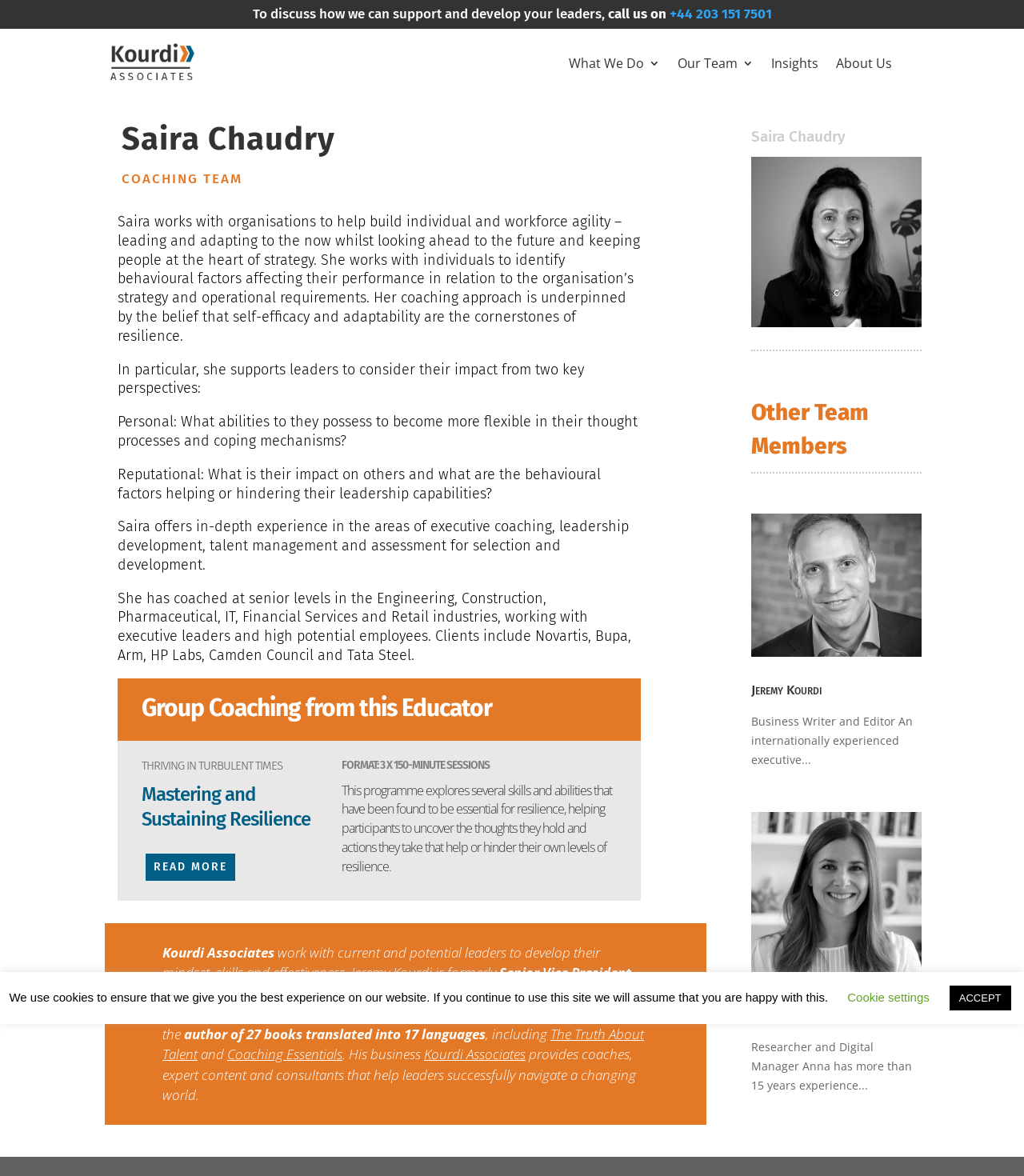Reply to the question with a single word or phrase:
What is Saira Chaudry's profession?

Coach